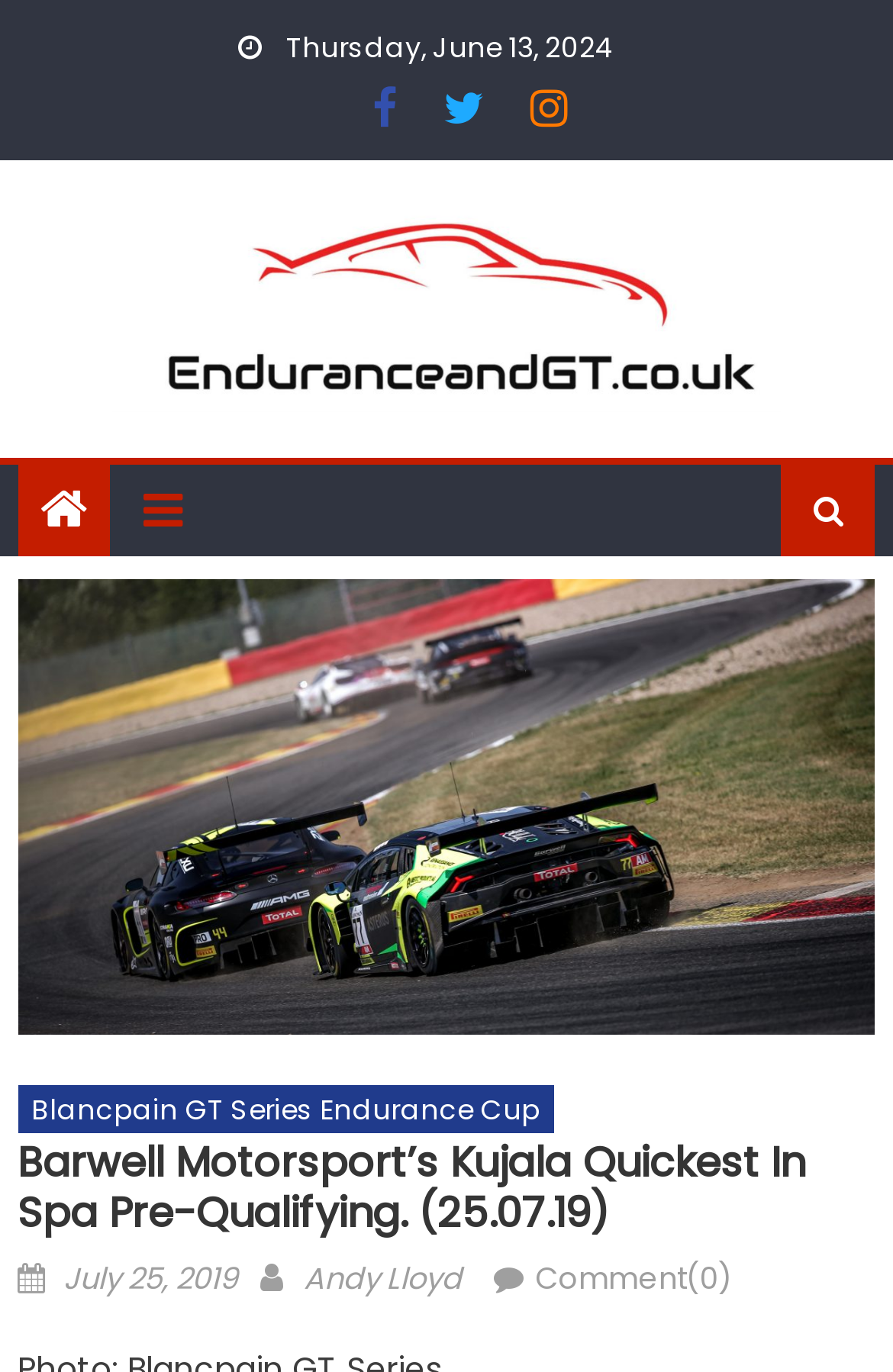What is the date of the article?
Could you answer the question with a detailed and thorough explanation?

I found the date of the article by looking at the 'Posted on' section, which is located below the main heading. The date is specified as 'July 25, 2019'.